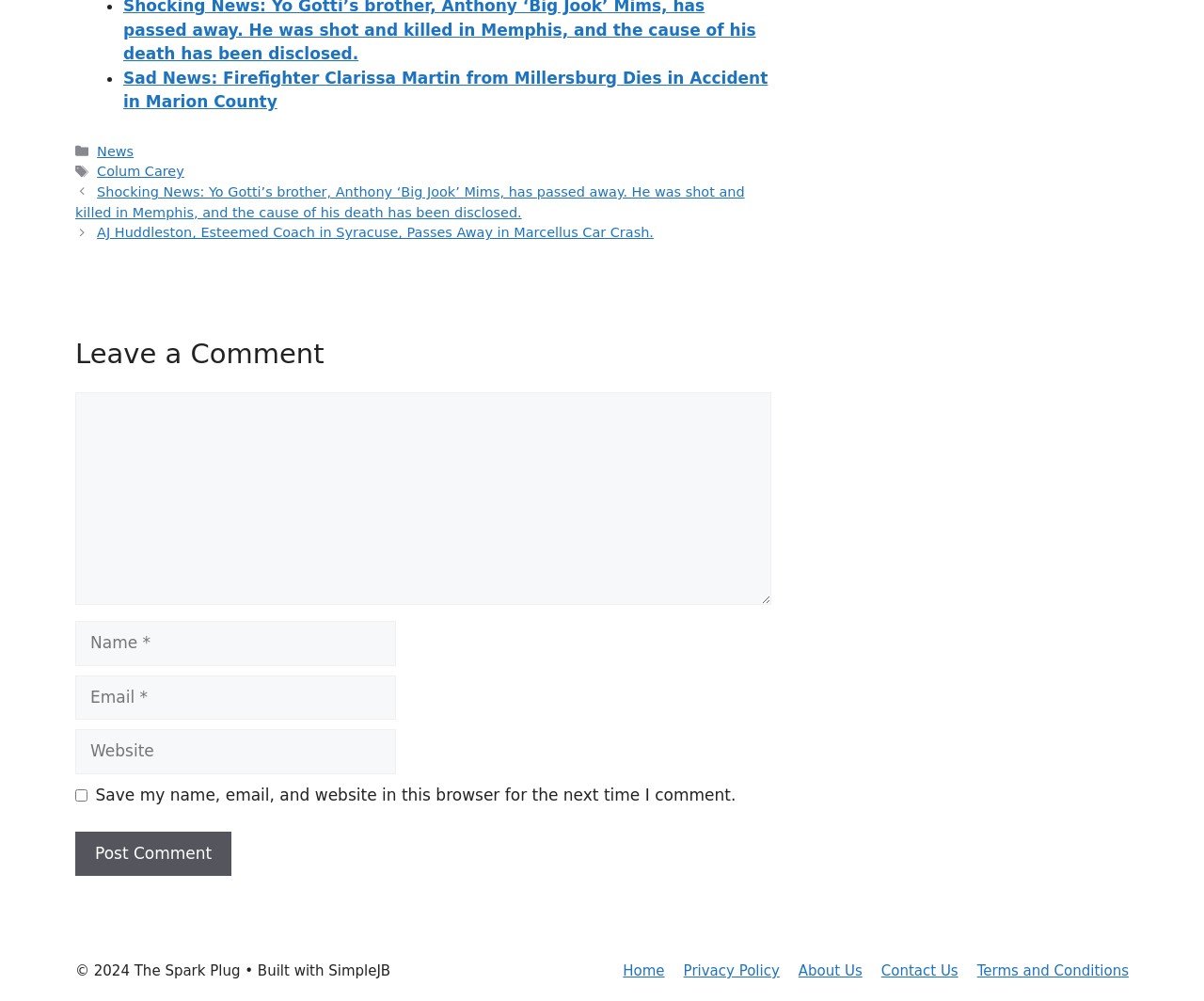Indicate the bounding box coordinates of the element that needs to be clicked to satisfy the following instruction: "Enter your name". The coordinates should be four float numbers between 0 and 1, i.e., [left, top, right, bottom].

[0.062, 0.621, 0.329, 0.665]